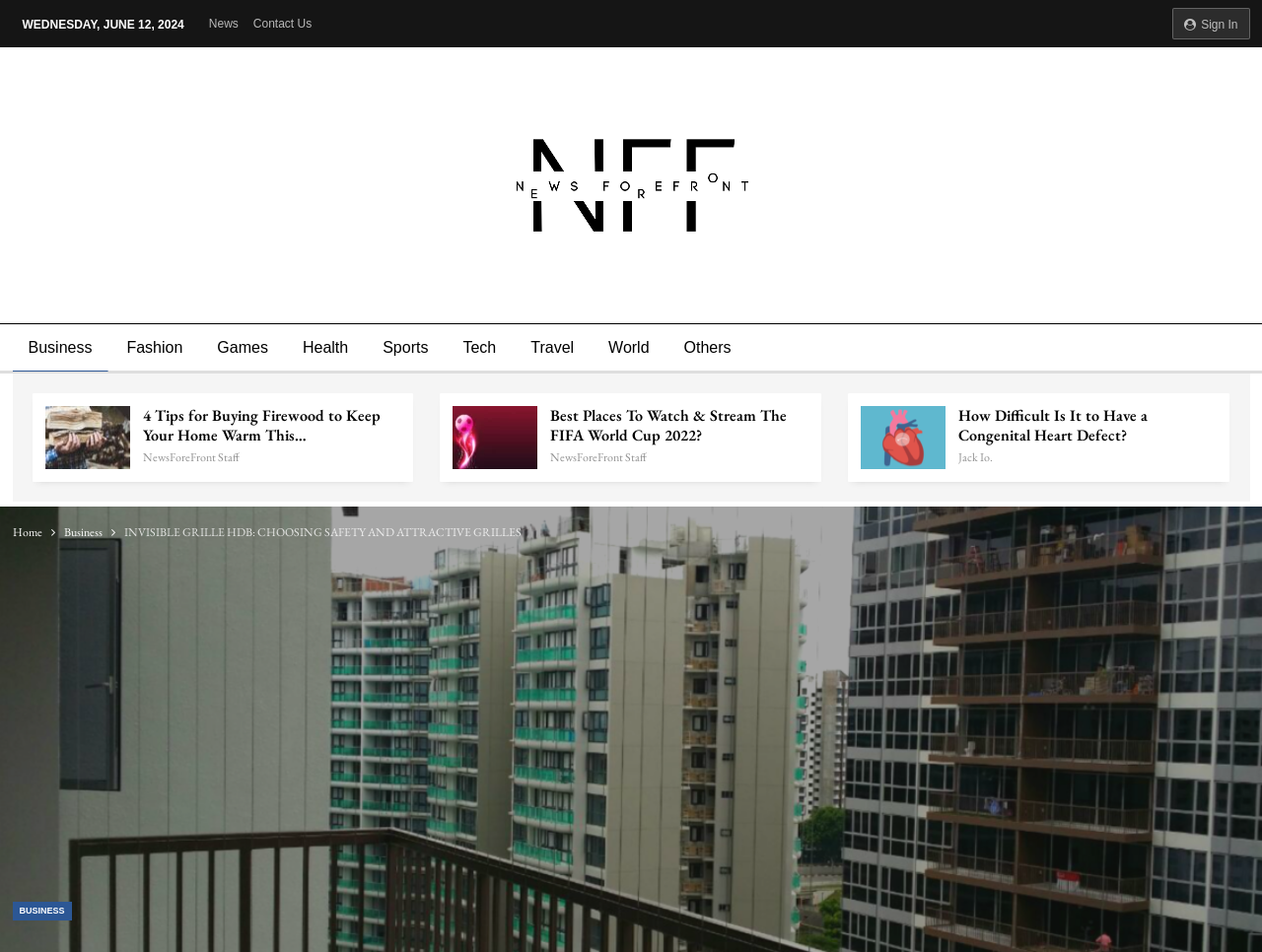Determine the bounding box coordinates for the UI element described. Format the coordinates as (top-left x, top-left y, bottom-right x, bottom-right y) and ensure all values are between 0 and 1. Element description: Tech

[0.354, 0.341, 0.406, 0.39]